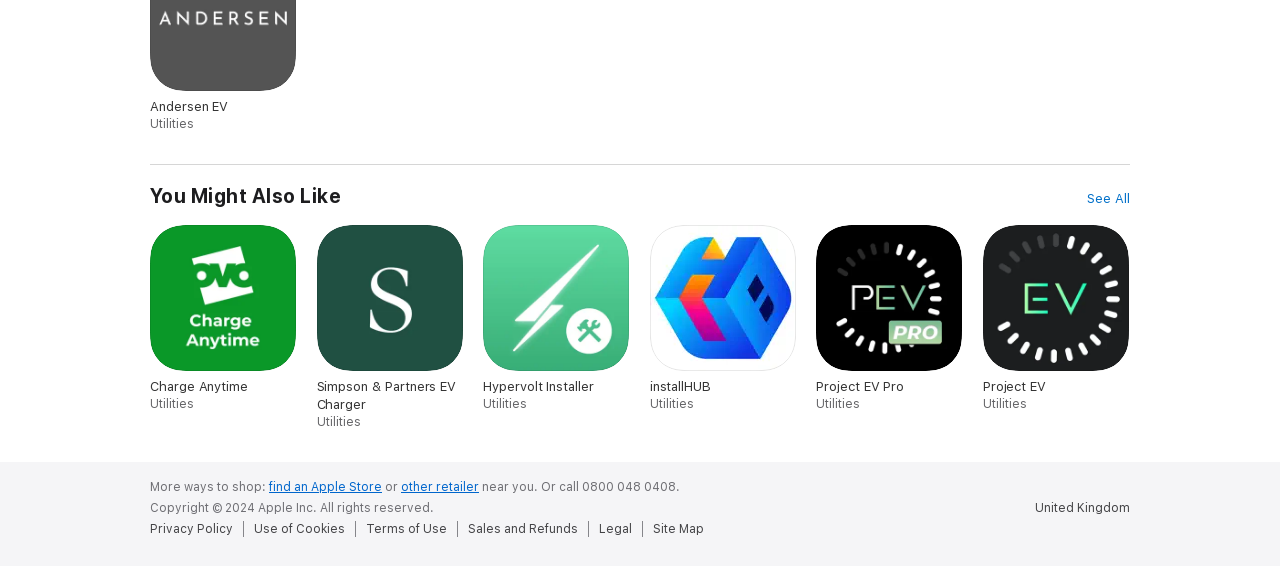Find and specify the bounding box coordinates that correspond to the clickable region for the instruction: "View 'Privacy Policy'".

[0.117, 0.92, 0.19, 0.949]